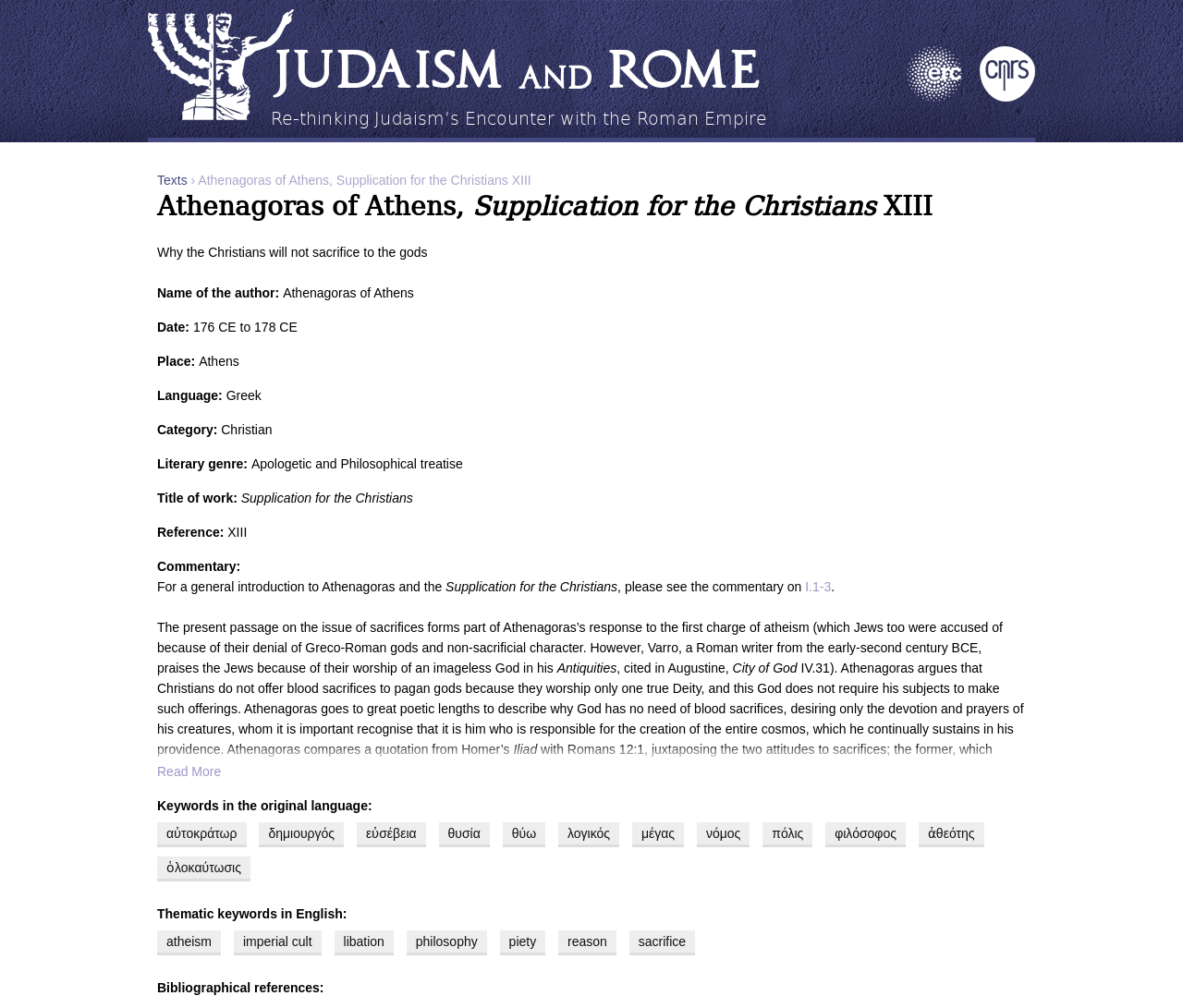What is the title of the work?
Please look at the screenshot and answer in one word or a short phrase.

Supplication for the Christians